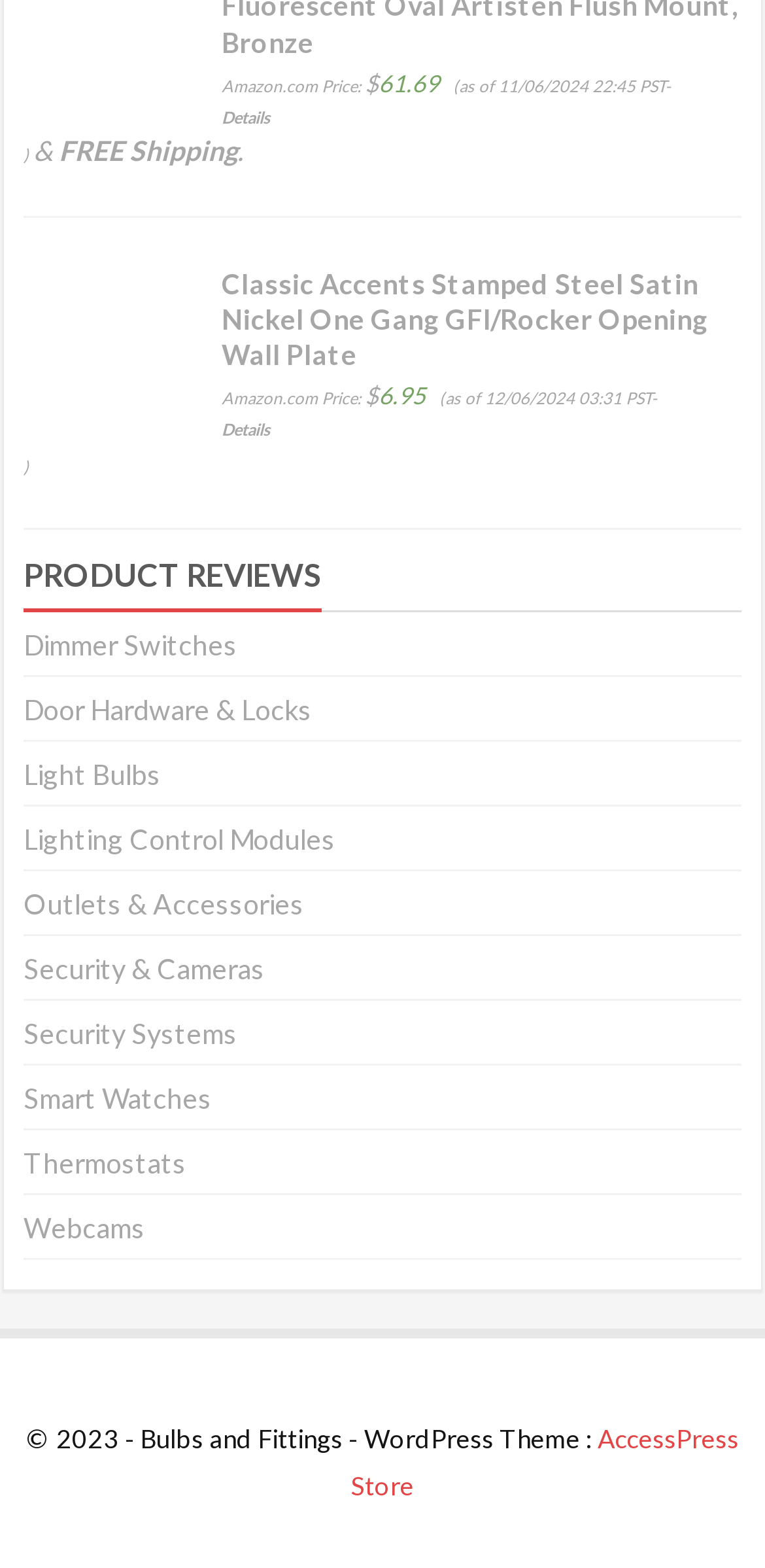What is the name of the second product?
Refer to the image and provide a one-word or short phrase answer.

Classic Accents Stamped Steel Satin Nickel One Gang GFI/Rocker Opening Wall Plate